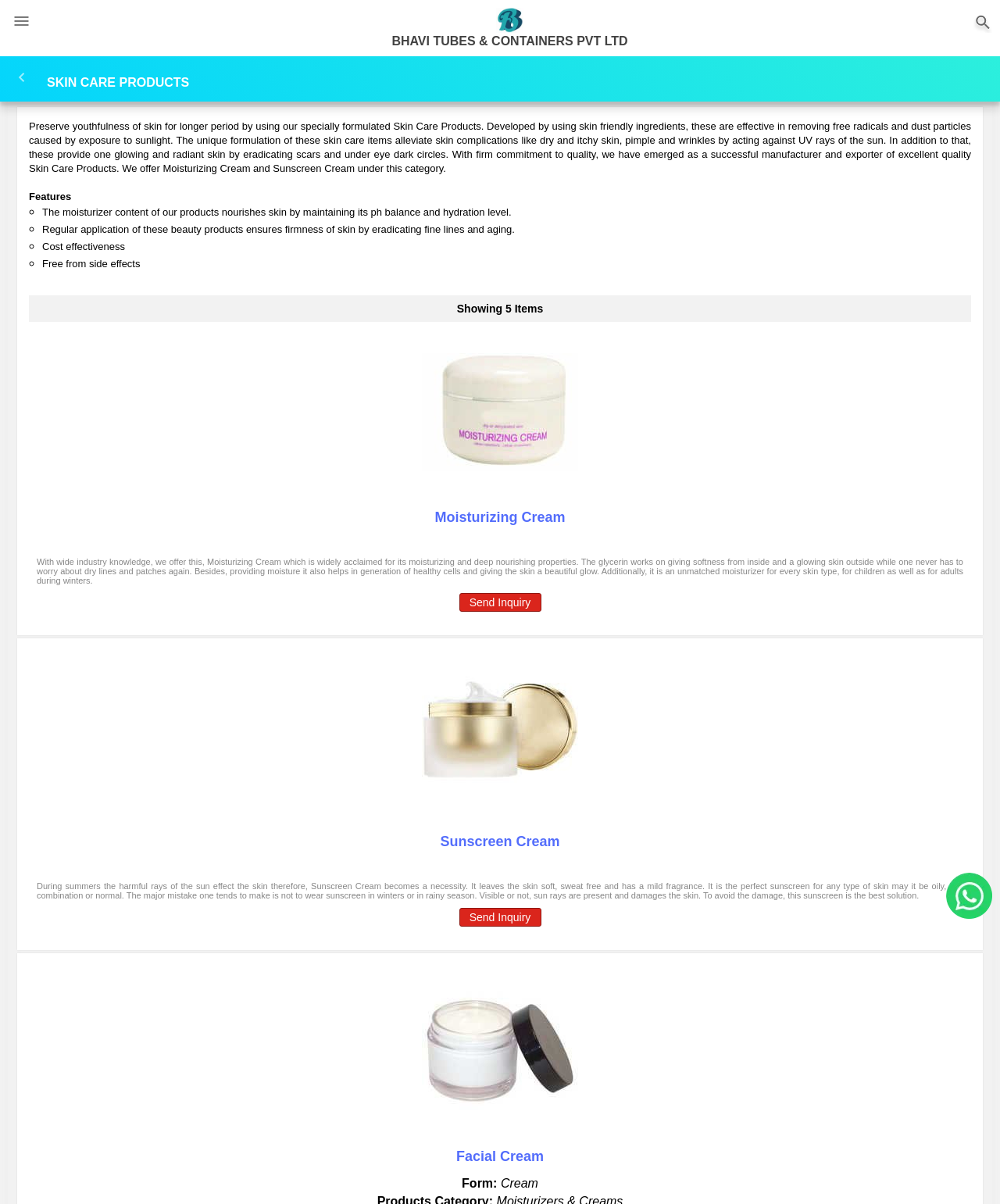Show the bounding box coordinates for the HTML element described as: "Game Tips".

None